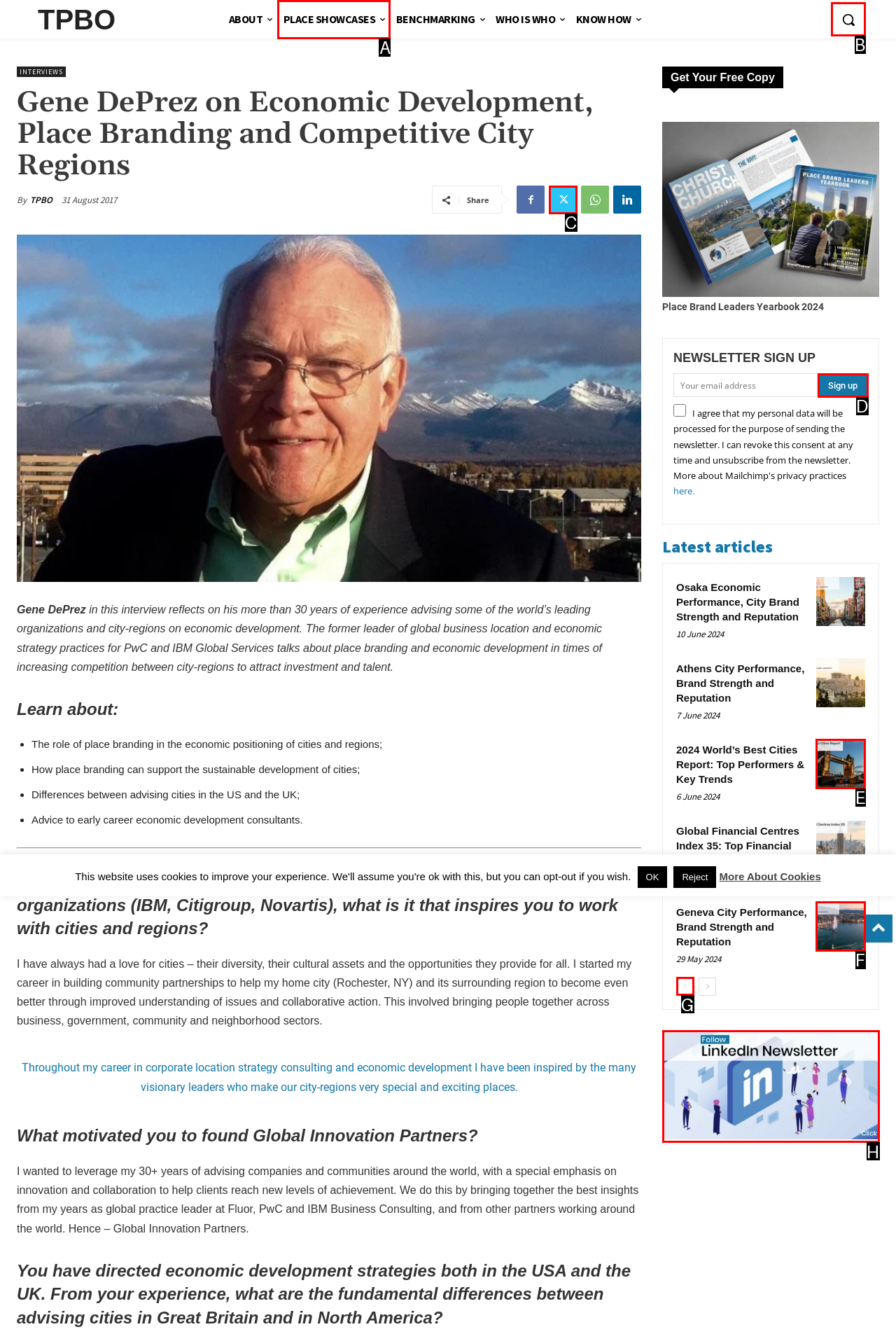What option should I click on to execute the task: Search? Give the letter from the available choices.

B